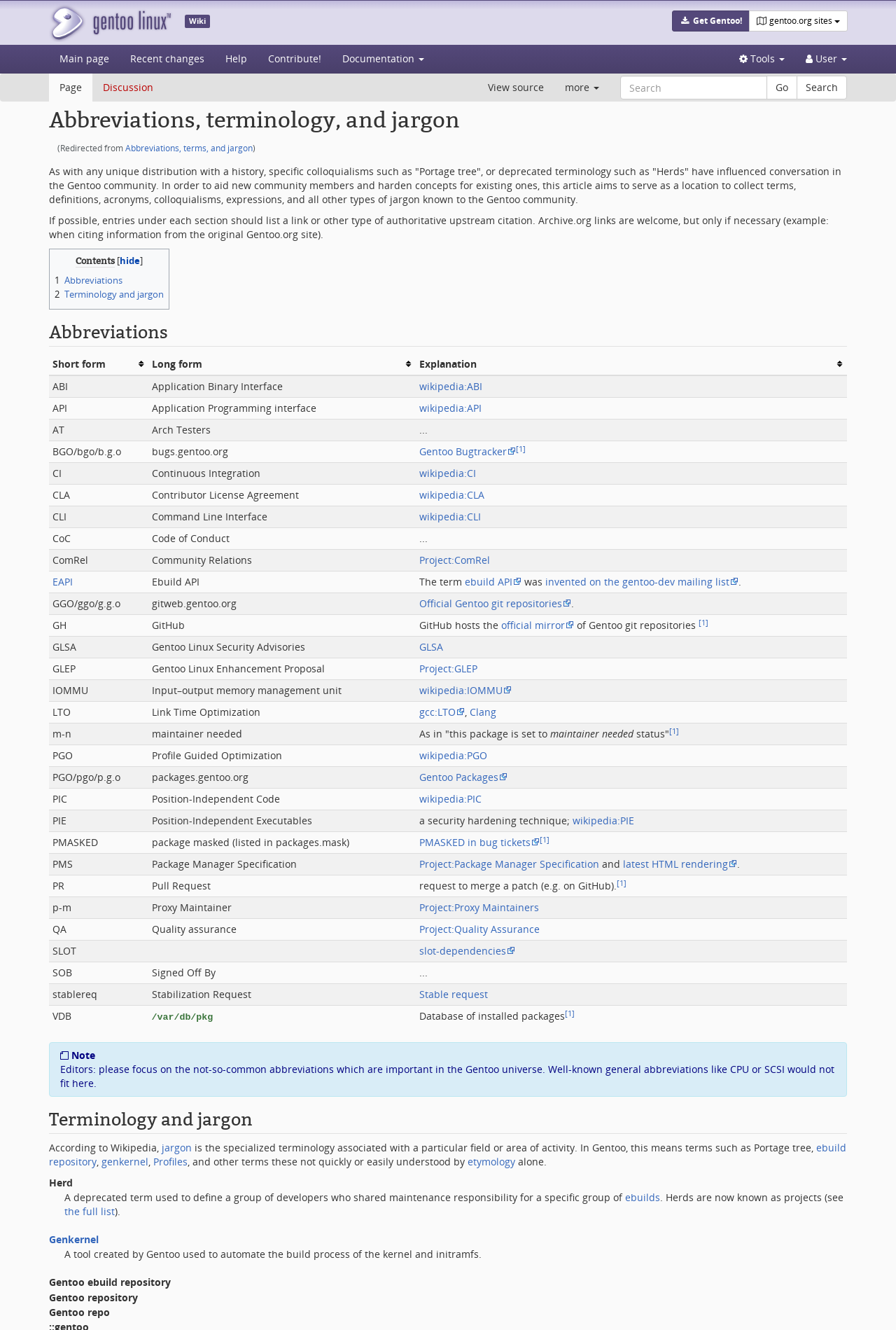What is the abbreviation for Application Binary Interface?
Can you provide a detailed and comprehensive answer to the question?

The abbreviation for Application Binary Interface can be found in the table under the 'Abbreviations' section, where 'ABI' is listed as the short form and 'Application Binary Interface' is listed as the long form.